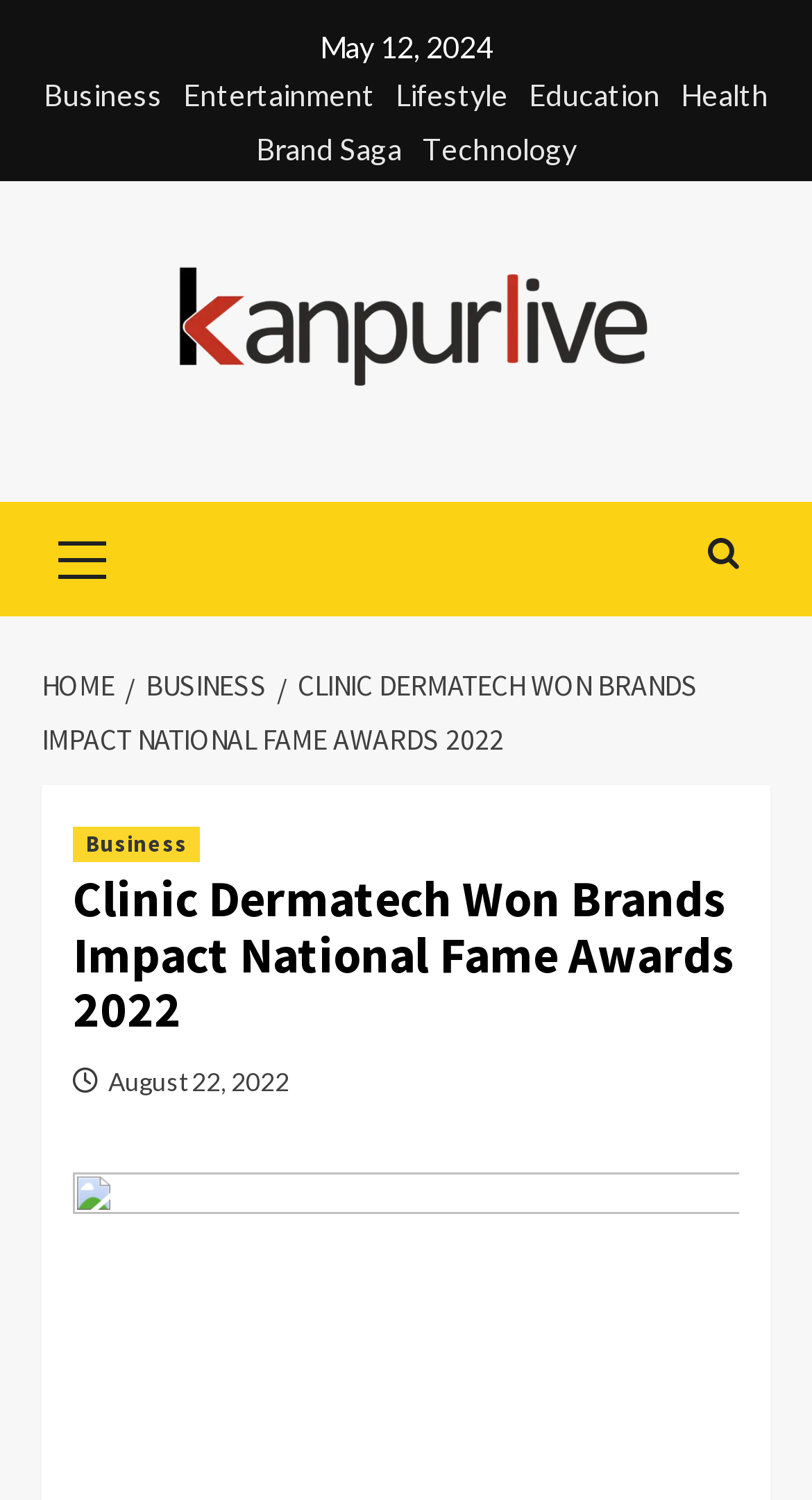Find the bounding box coordinates of the element to click in order to complete this instruction: "View Clinic Dermatech Won Brands Impact National Fame Awards 2022". The bounding box coordinates must be four float numbers between 0 and 1, denoted as [left, top, right, bottom].

[0.09, 0.582, 0.91, 0.692]